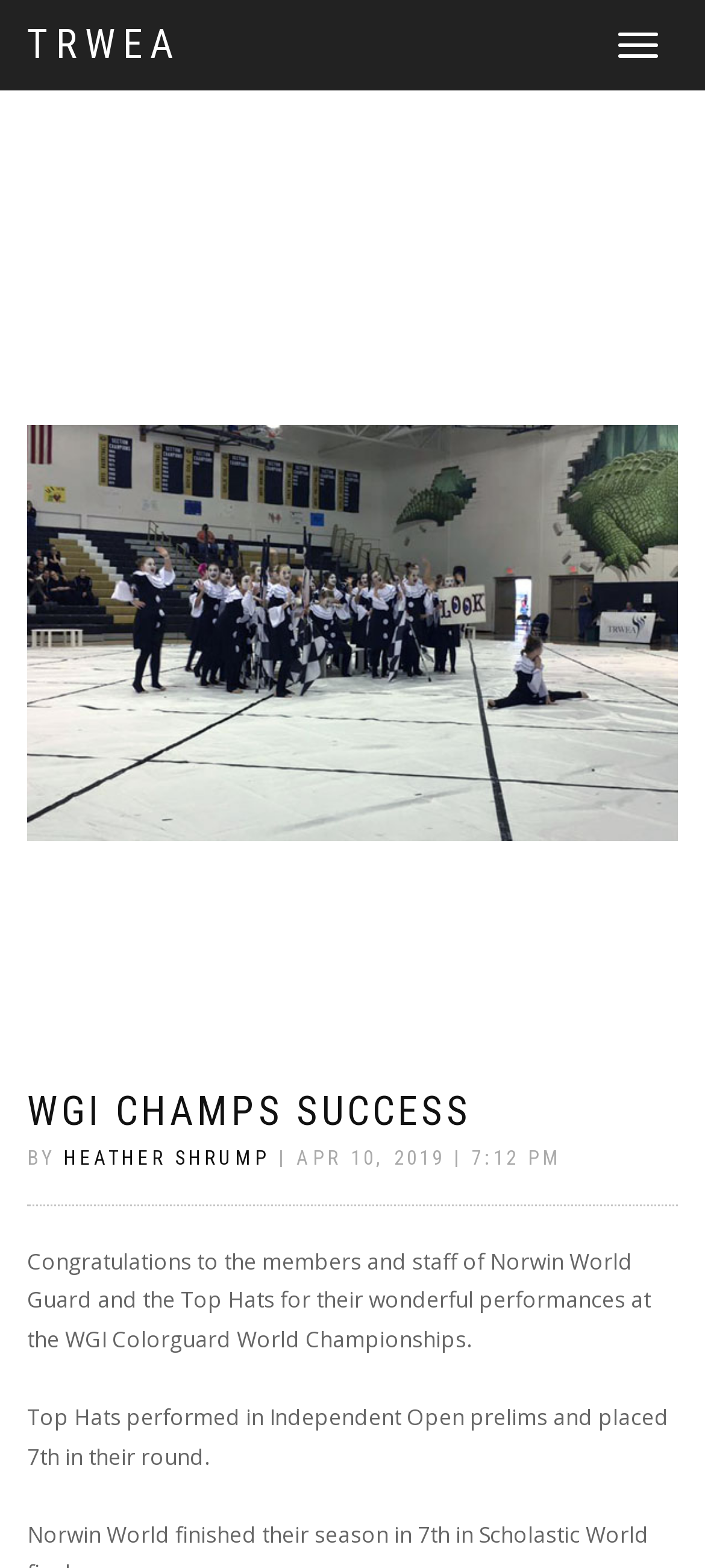Please locate and retrieve the main header text of the webpage.

WGI CHAMPS SUCCESS